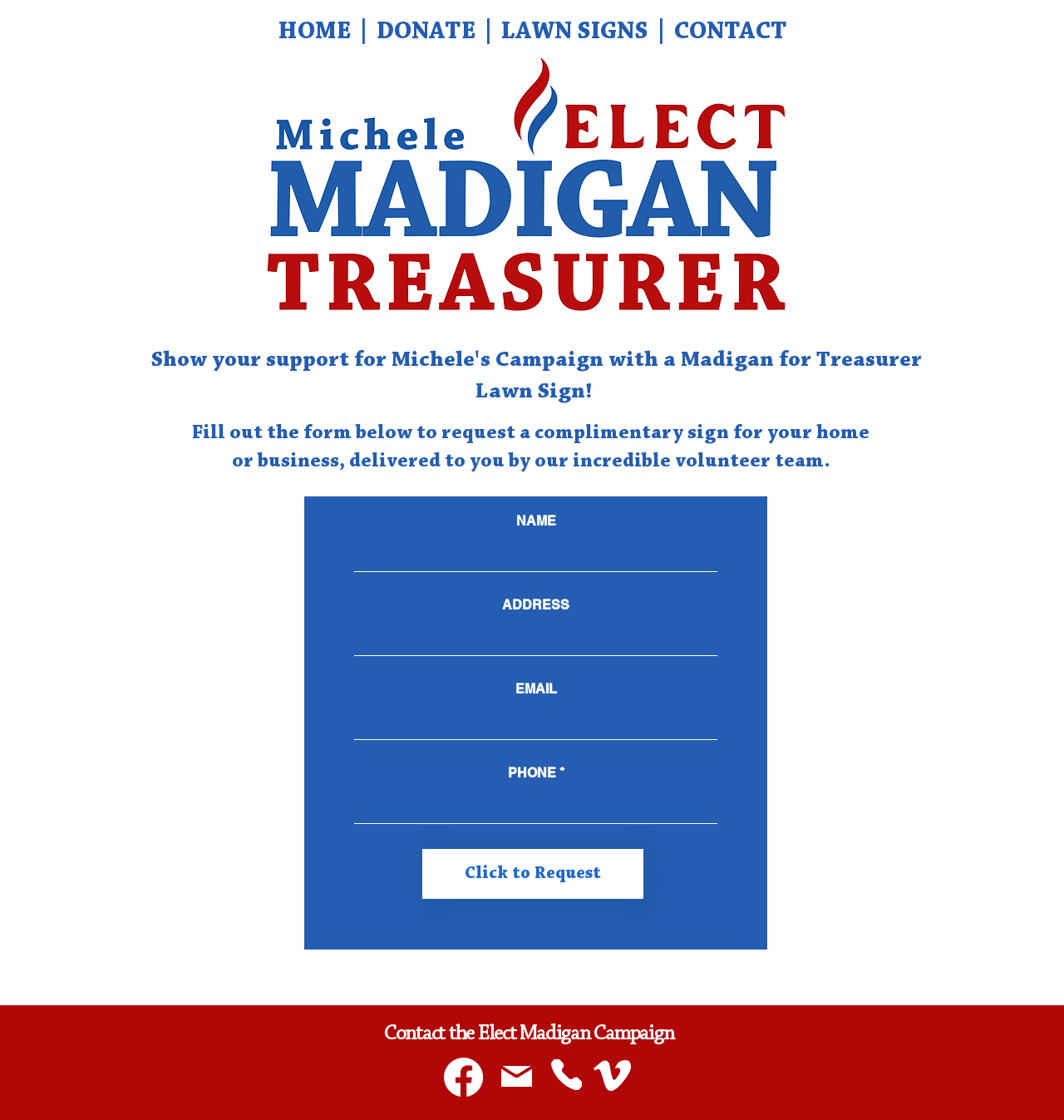Bounding box coordinates should be in the format (top-left x, top-left y, bottom-right x, bottom-right y) and all values should be floating point numbers between 0 and 1. Determine the bounding box coordinate for the UI element described as: LAWN SIGNS

[0.466, 0.018, 0.609, 0.04]